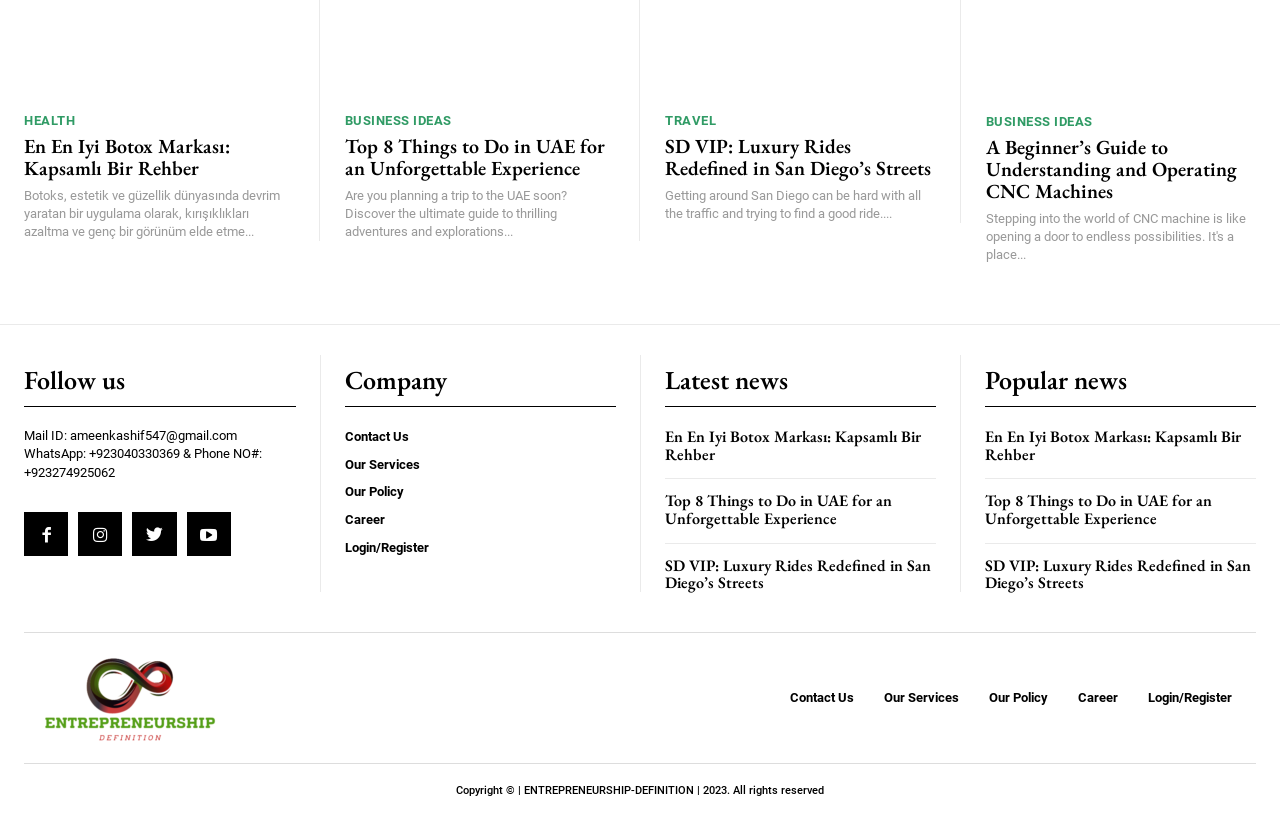Given the description "Career", provide the bounding box coordinates of the corresponding UI element.

[0.842, 0.845, 0.873, 0.864]